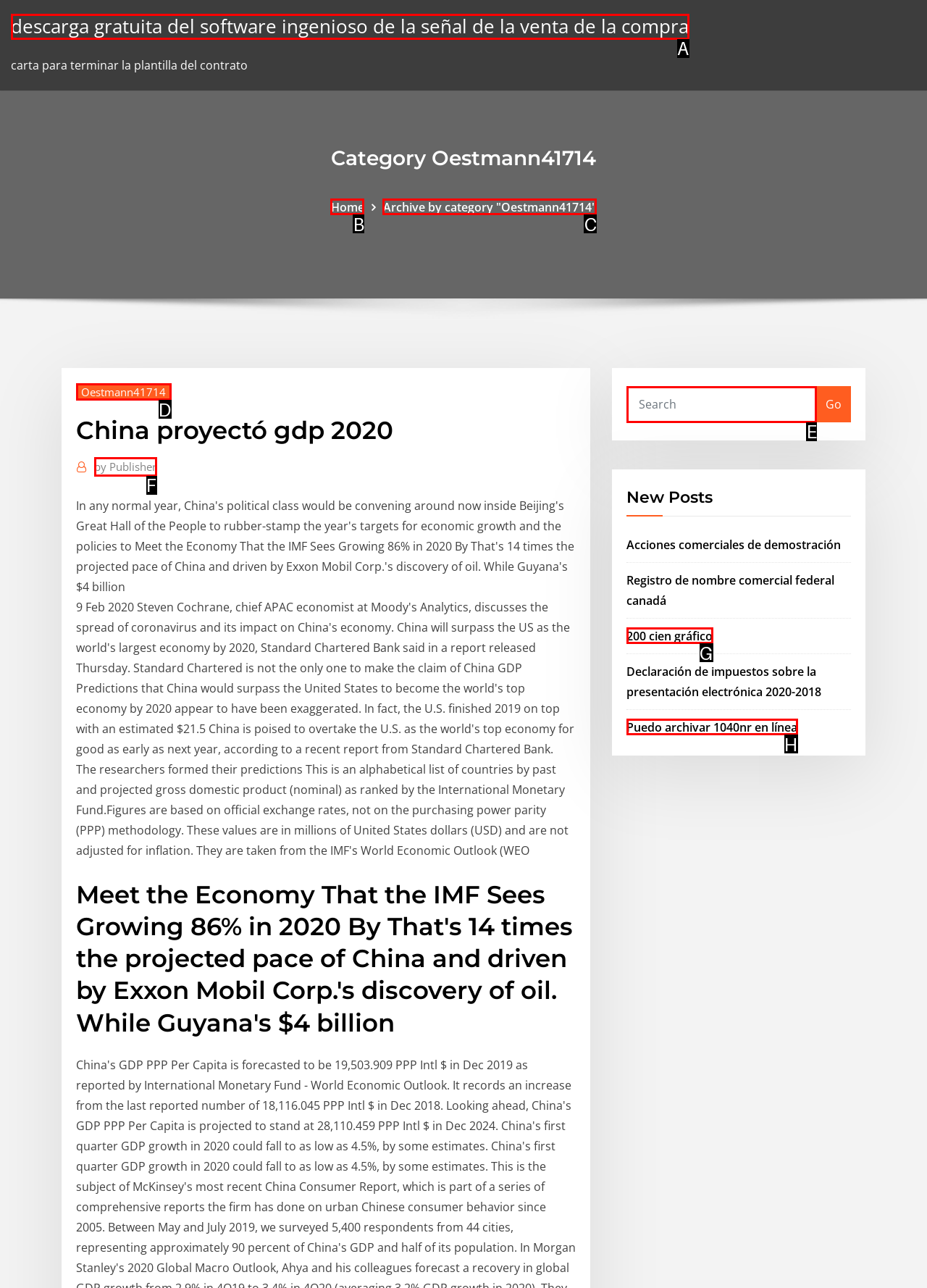Identify the correct UI element to click on to achieve the following task: search for something Respond with the corresponding letter from the given choices.

E